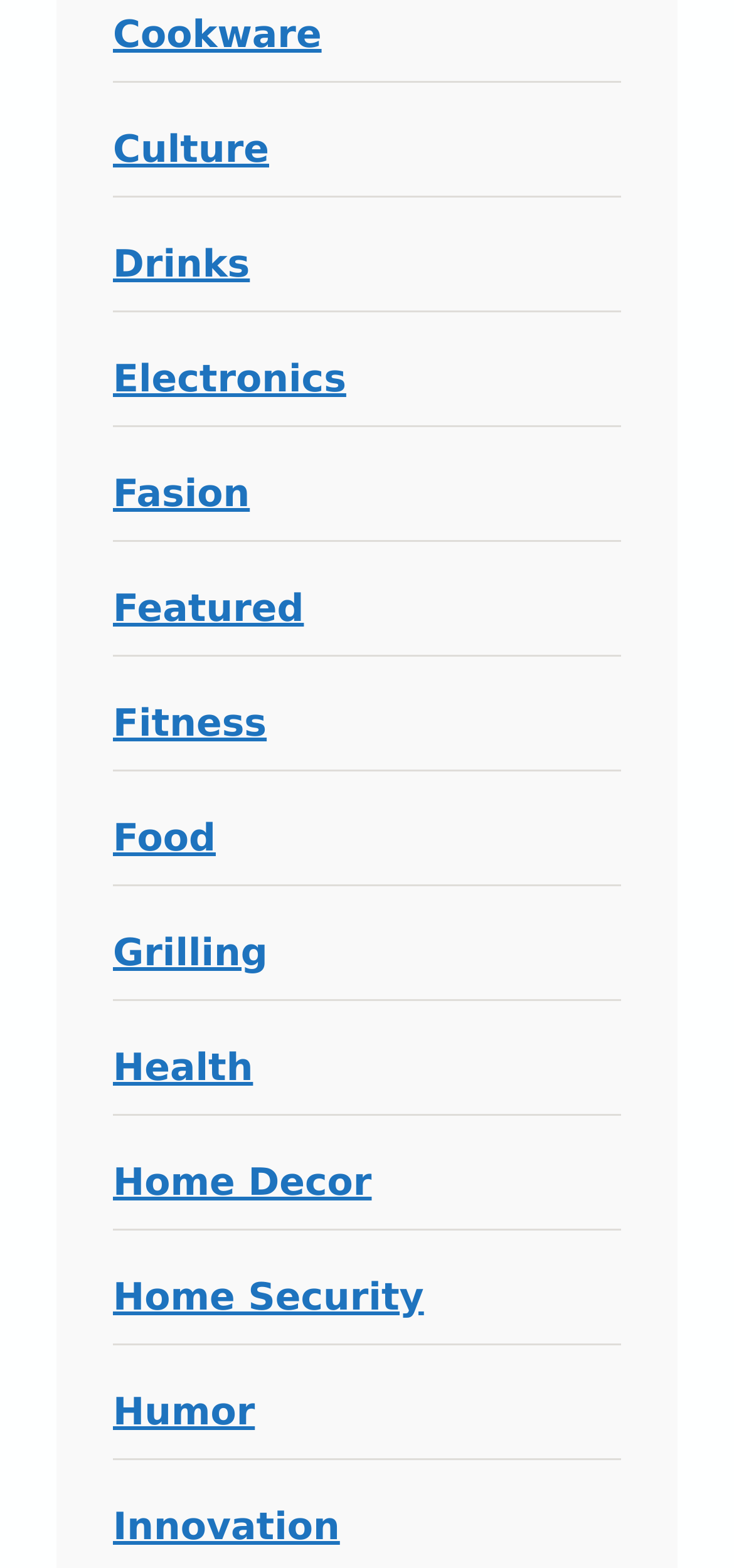Locate the bounding box coordinates of the item that should be clicked to fulfill the instruction: "View featured items".

[0.154, 0.373, 0.414, 0.401]